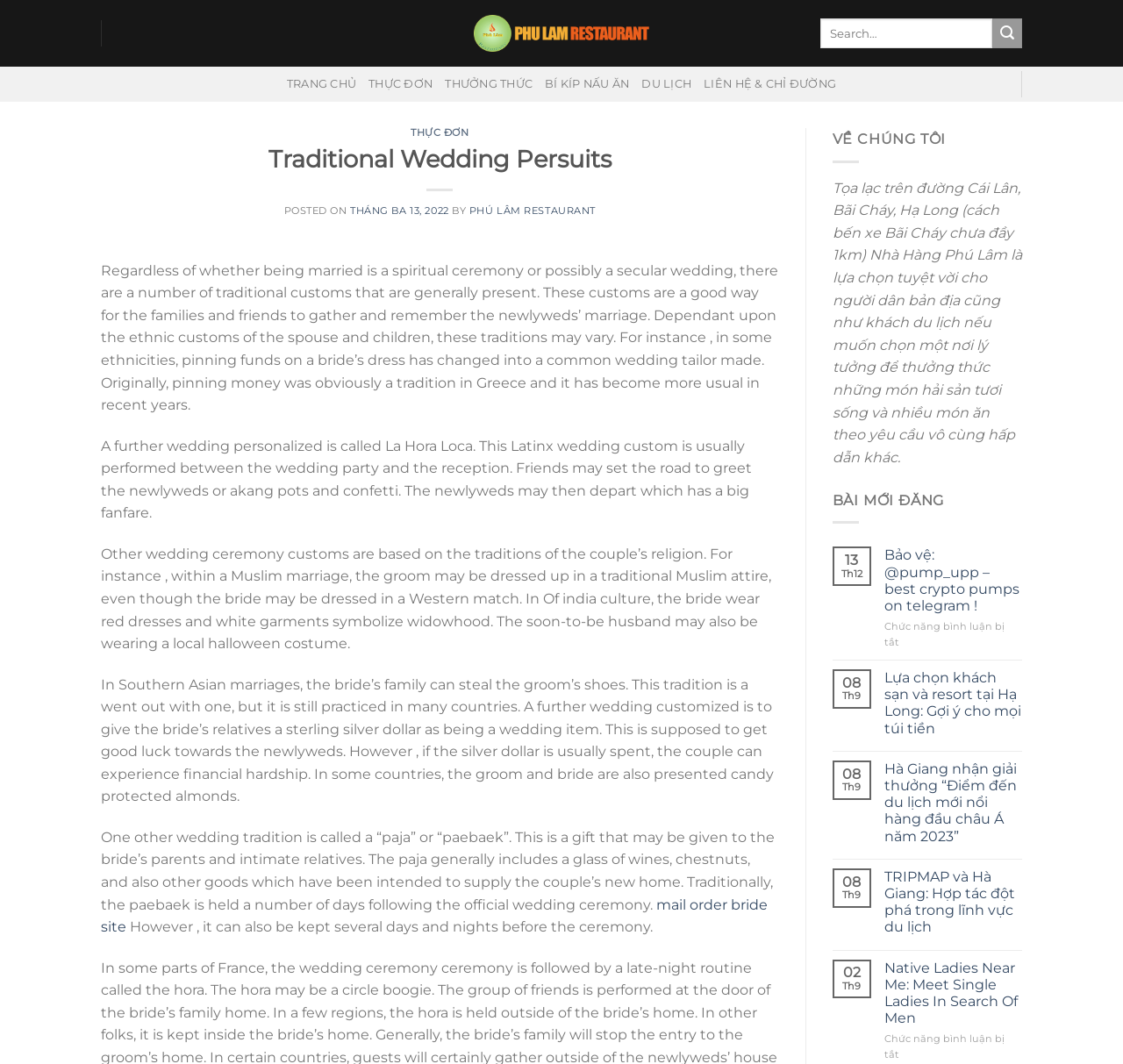Using the element description provided, determine the bounding box coordinates in the format (top-left x, top-left y, bottom-right x, bottom-right y). Ensure that all values are floating point numbers between 0 and 1. Element description: Du lịch

[0.571, 0.063, 0.616, 0.096]